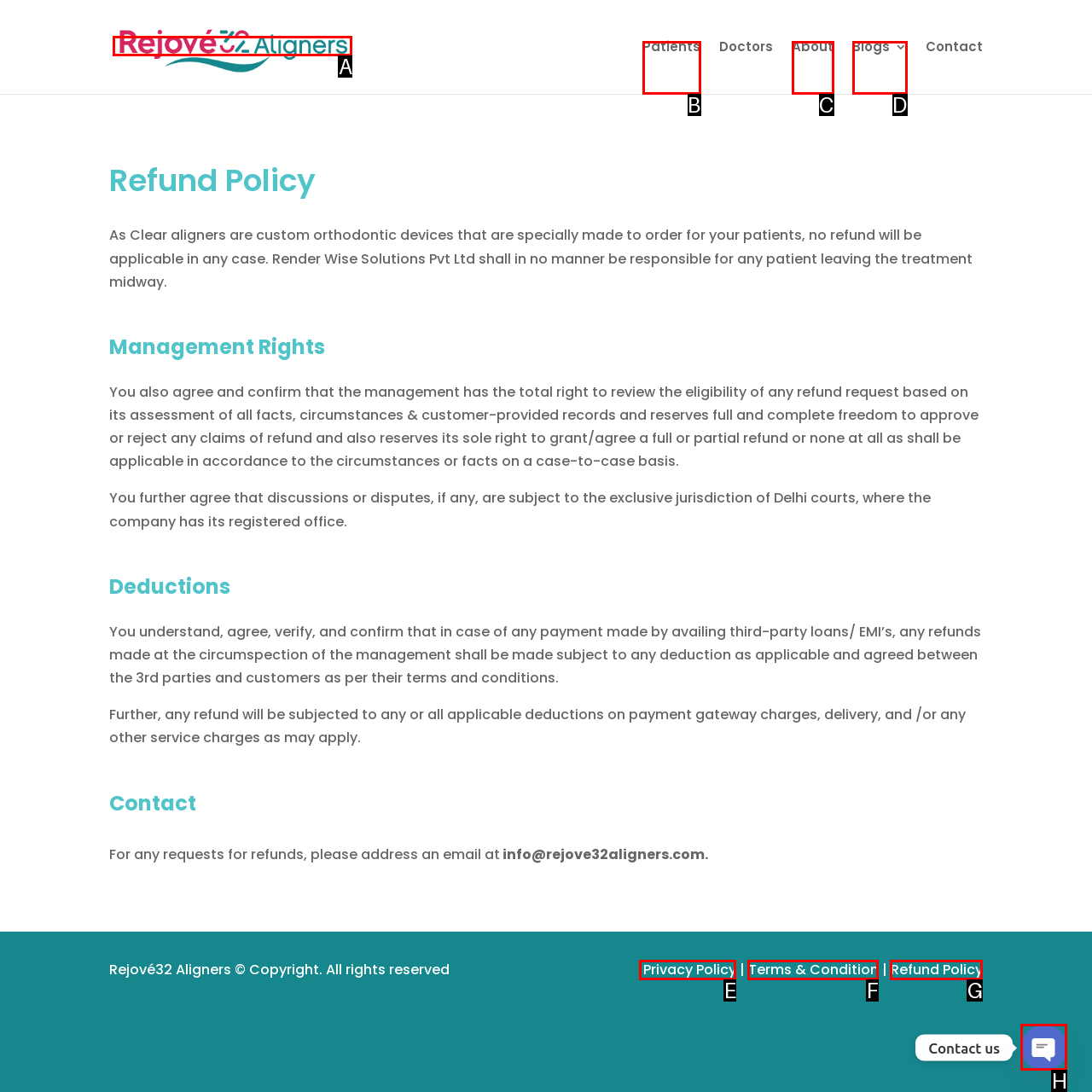Decide which HTML element to click to complete the task: Click on the 'Contact' link Provide the letter of the appropriate option.

None